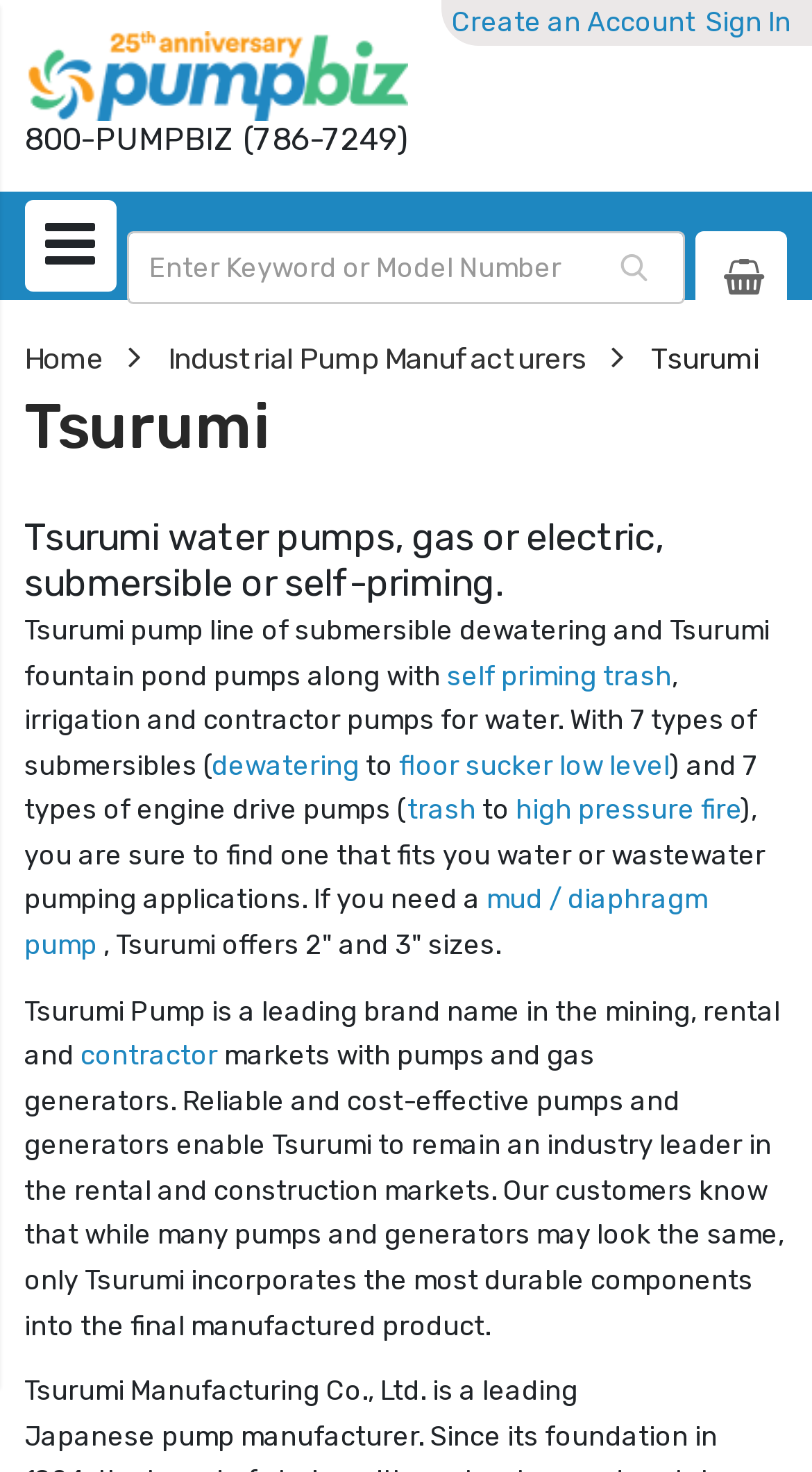Please provide the bounding box coordinates for the UI element as described: "trash". The coordinates must be four floats between 0 and 1, represented as [left, top, right, bottom].

[0.502, 0.54, 0.586, 0.561]